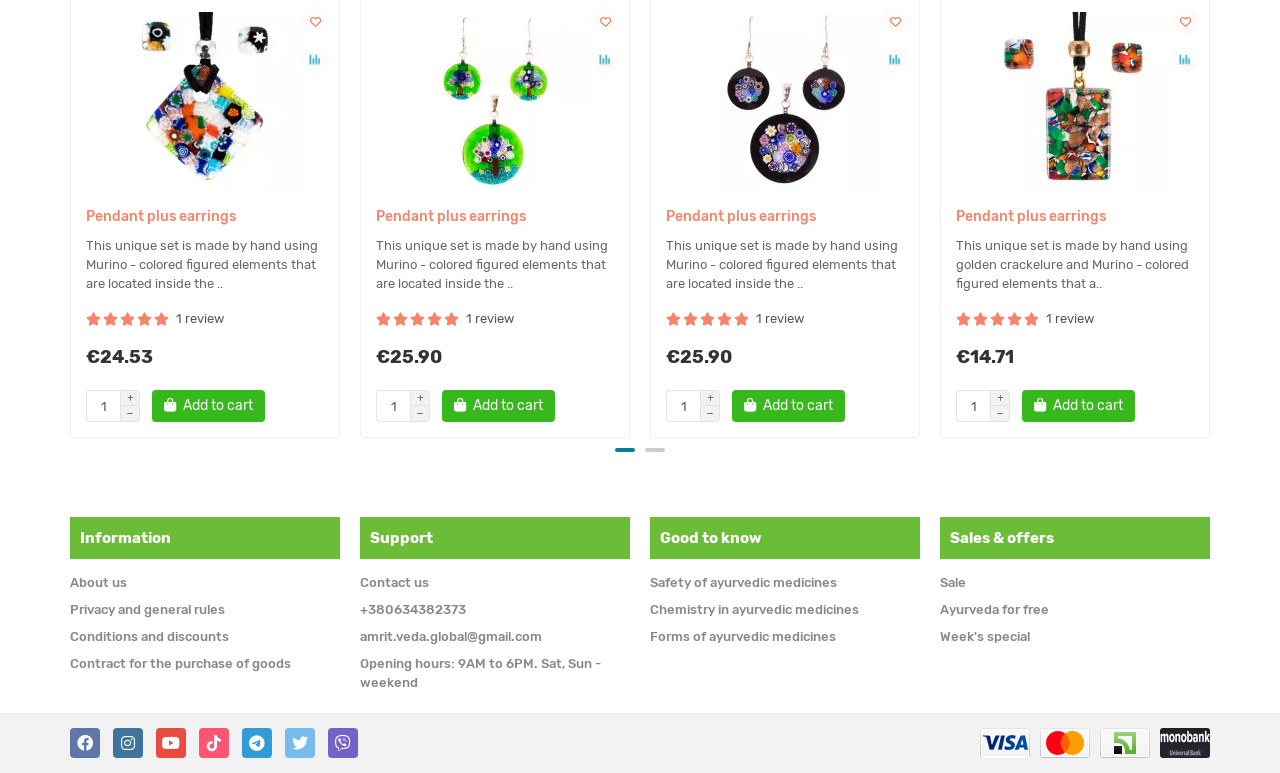Find the bounding box coordinates of the area that needs to be clicked in order to achieve the following instruction: "Click the 'Add to cart' button". The coordinates should be specified as four float numbers between 0 and 1, i.e., [left, top, right, bottom].

[0.119, 0.505, 0.207, 0.546]